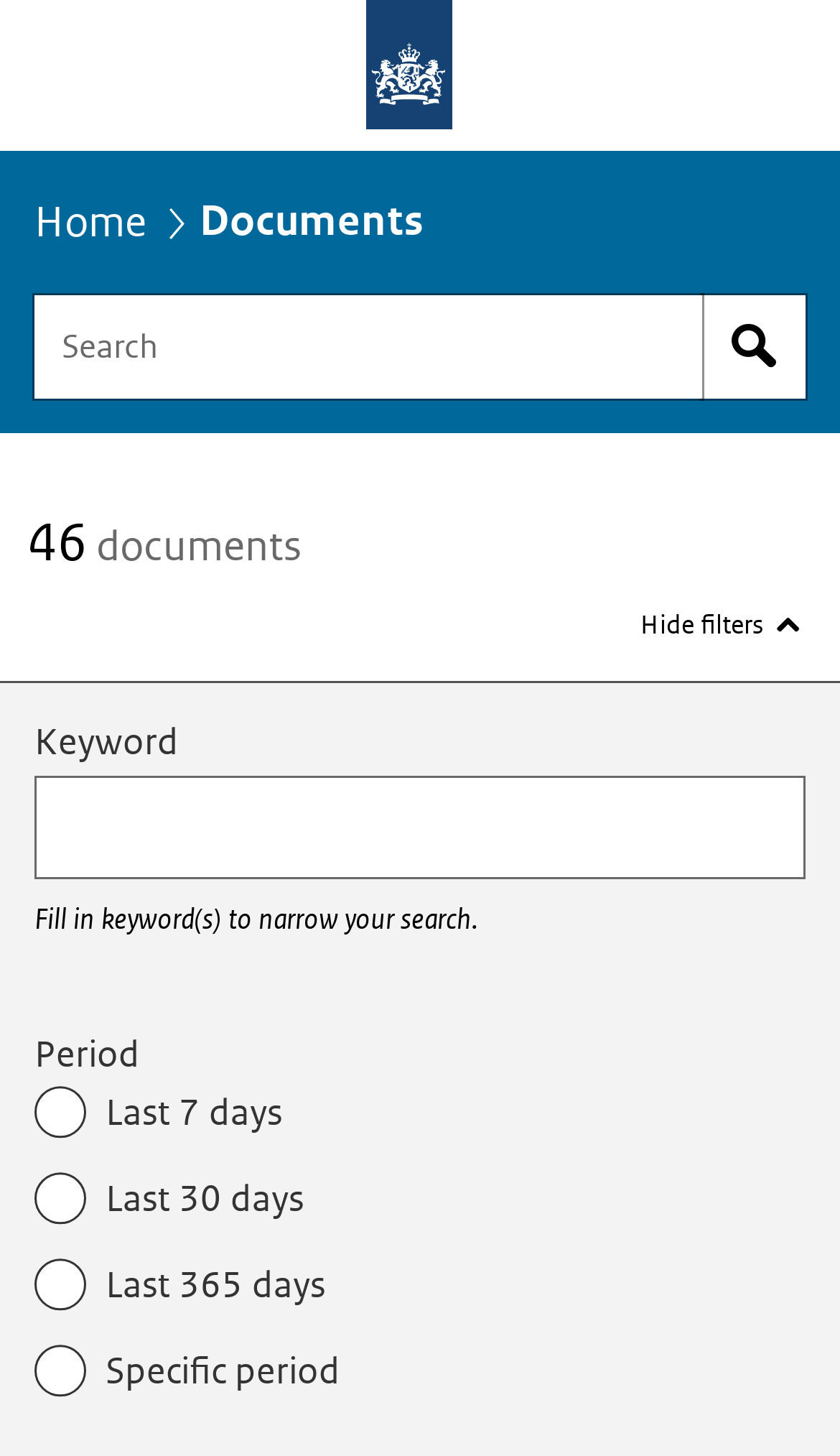Generate an in-depth caption that captures all aspects of the webpage.

The webpage is about documents related to the Netherlands National Committee for the protection of animals used for scientific purposes. At the top left, there is a link to the homepage of the English language website of ncadierproevenbeleid.nl, accompanied by an image. Below this, a navigation section displays the current location, "You are here:", with a link to the "Home" page and a static text "Documents".

On the top right, a search bar is located, allowing users to search within the English part of the Netherlands National Committee for the protection of animals used for scientific purposes. The search bar includes a text box, a button to start the search, and a description of the search function.

Below the search bar, a heading "Documents" is displayed, followed by a section that lists 46 documents. This section has a button to hide filters and a form to enter search criteria, including a text box for keywords and a radio group for selecting a period. The form also includes descriptive text to guide users in filling out the search criteria.

Overall, the webpage appears to be a document repository with search functionality, allowing users to find specific documents related to the Netherlands National Committee for the protection of animals used for scientific purposes.